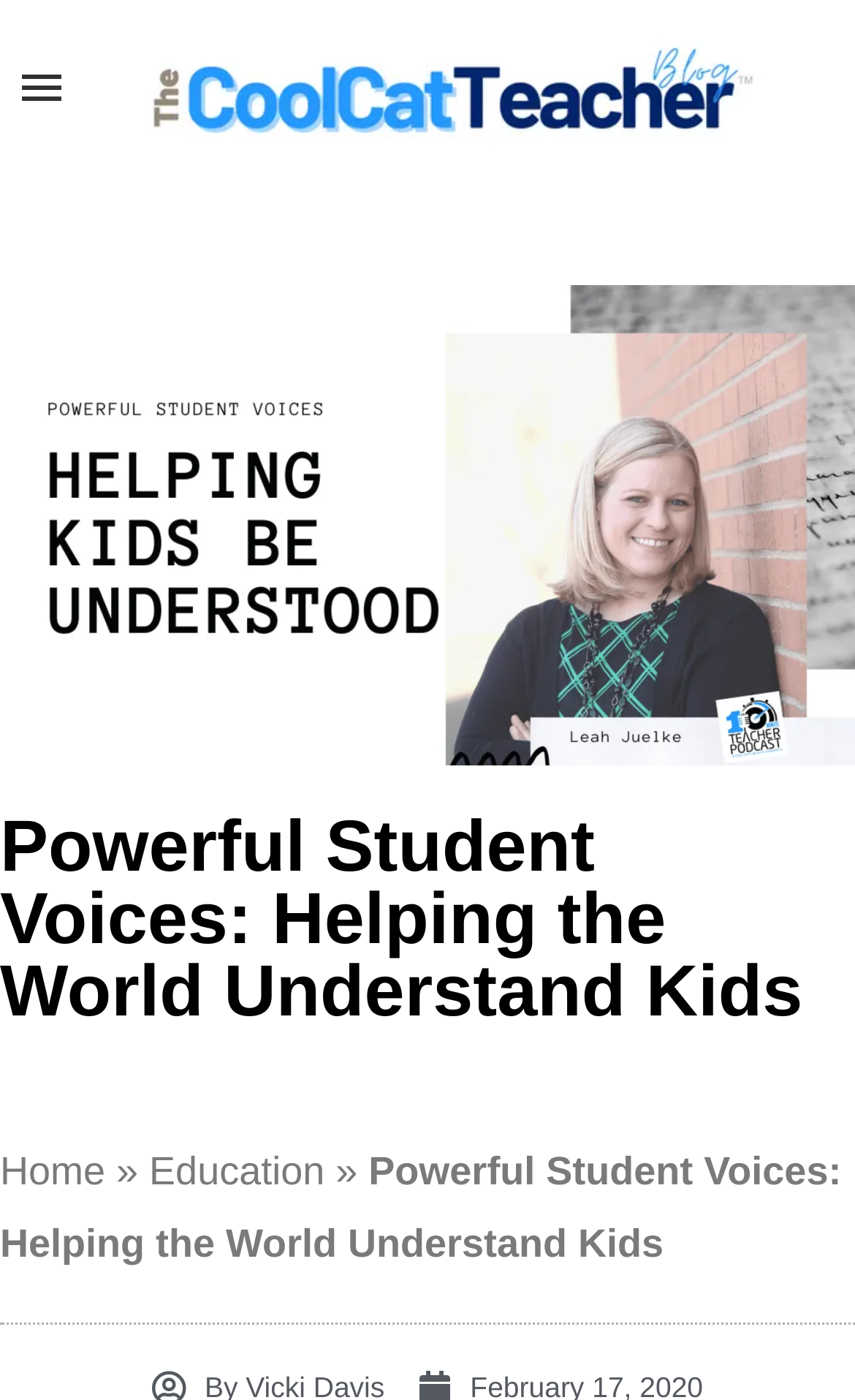Offer a thorough description of the webpage.

The webpage is about Leah Juelke, who helps students develop their storytelling abilities, with her students having spoken in the state legislature and advocated for understanding.

At the top left corner, there is a link to open the menu. Next to it, on the top center, is a link to the "Cool Cat Teacher Blog" accompanied by an image with the same name. The image is a logo that spans almost the entire width of the page.

Below the top section, there is a large image that takes up the full width of the page, showcasing Leah Juelke and her students. This image is followed by a heading that reads "Powerful Student Voices: Helping the World Understand Kids", which is centered on the page.

At the bottom of the page, there are three links: "Home" on the left, followed by a "»" symbol, and then "Education" on the right. Above these links, there is a repeated text "Powerful Student Voices: Helping the World Understand Kids", which seems to be a summary of the page's content.